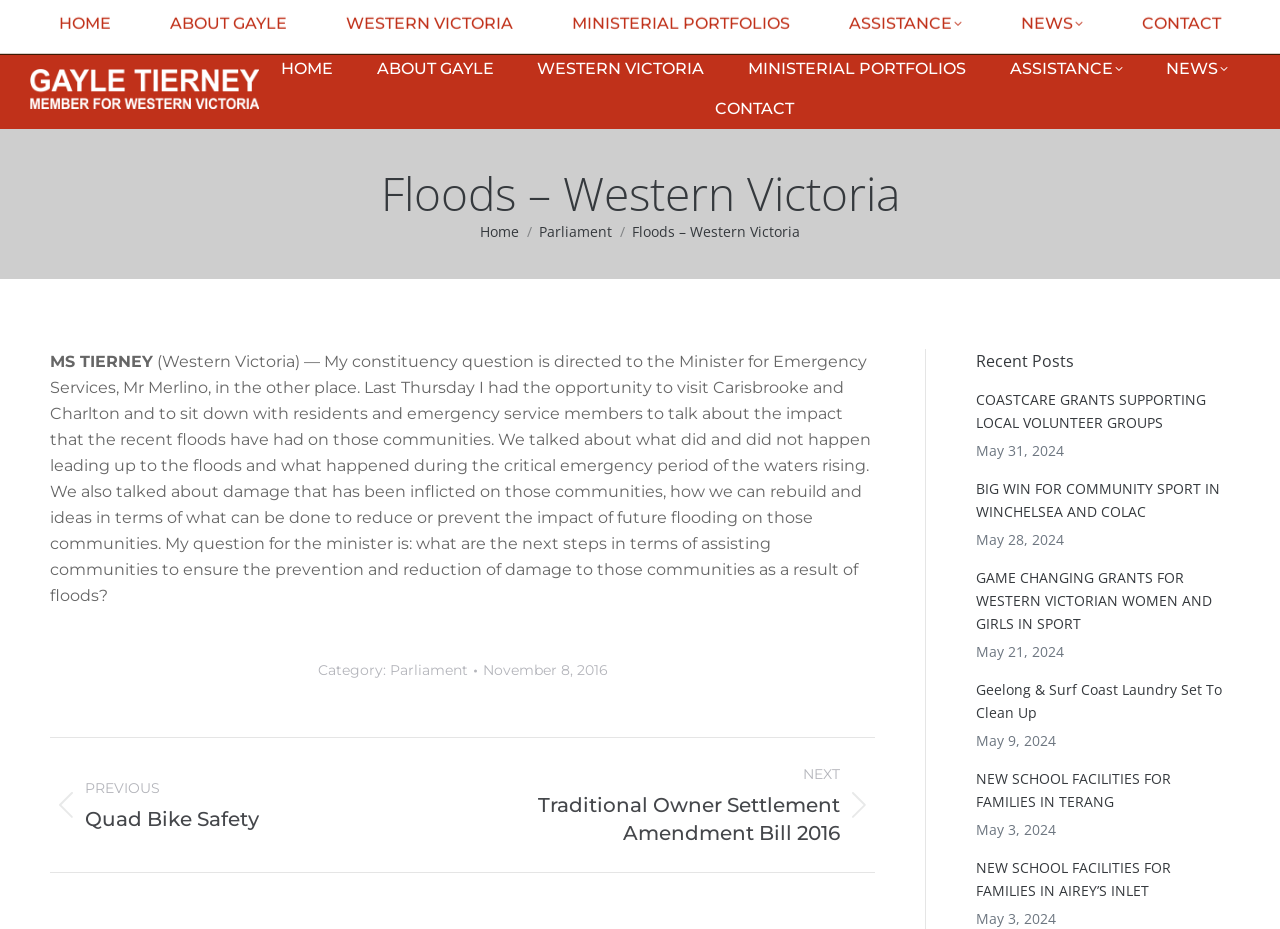Find the bounding box coordinates of the element's region that should be clicked in order to follow the given instruction: "View previous post". The coordinates should consist of four float numbers between 0 and 1, i.e., [left, top, right, bottom].

[0.039, 0.821, 0.338, 0.912]